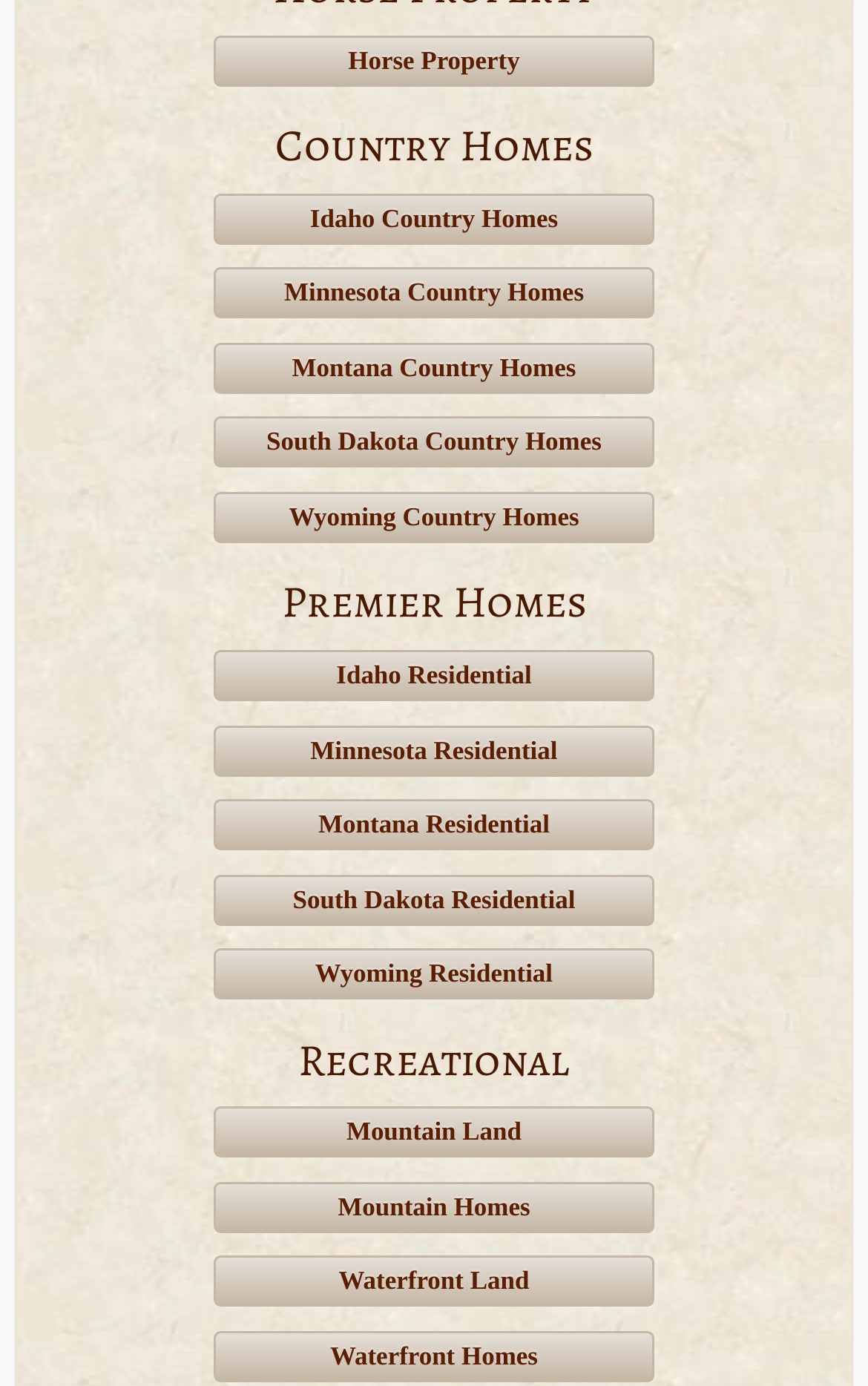Identify the bounding box for the described UI element: "Wyoming Residential".

[0.246, 0.684, 0.754, 0.721]